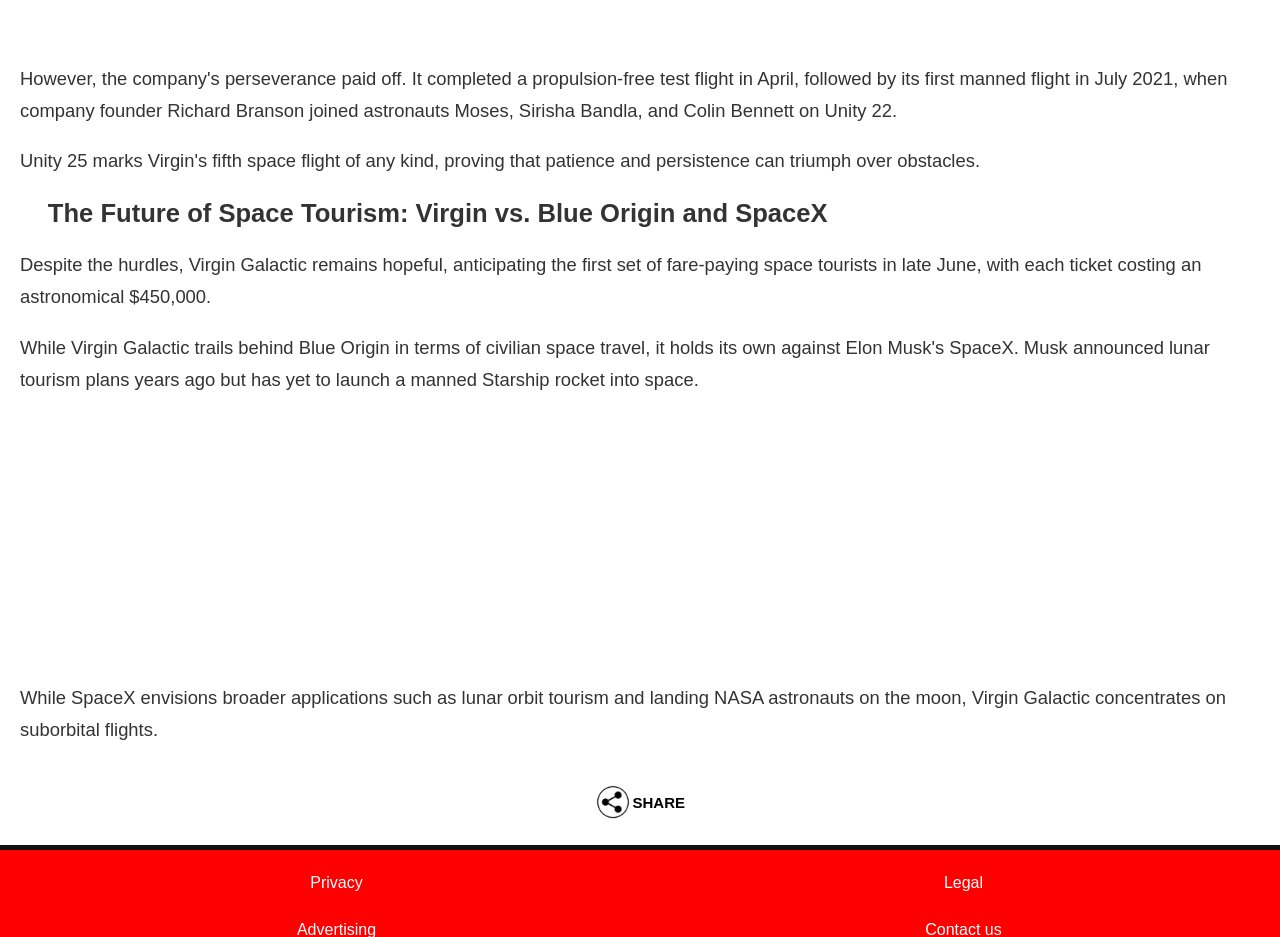Return the bounding box coordinates of the UI element that corresponds to this description: "About us". The coordinates must be given as four float numbers in the range of 0 and 1, [left, top, right, bottom].

[0.238, 0.391, 0.288, 0.409]